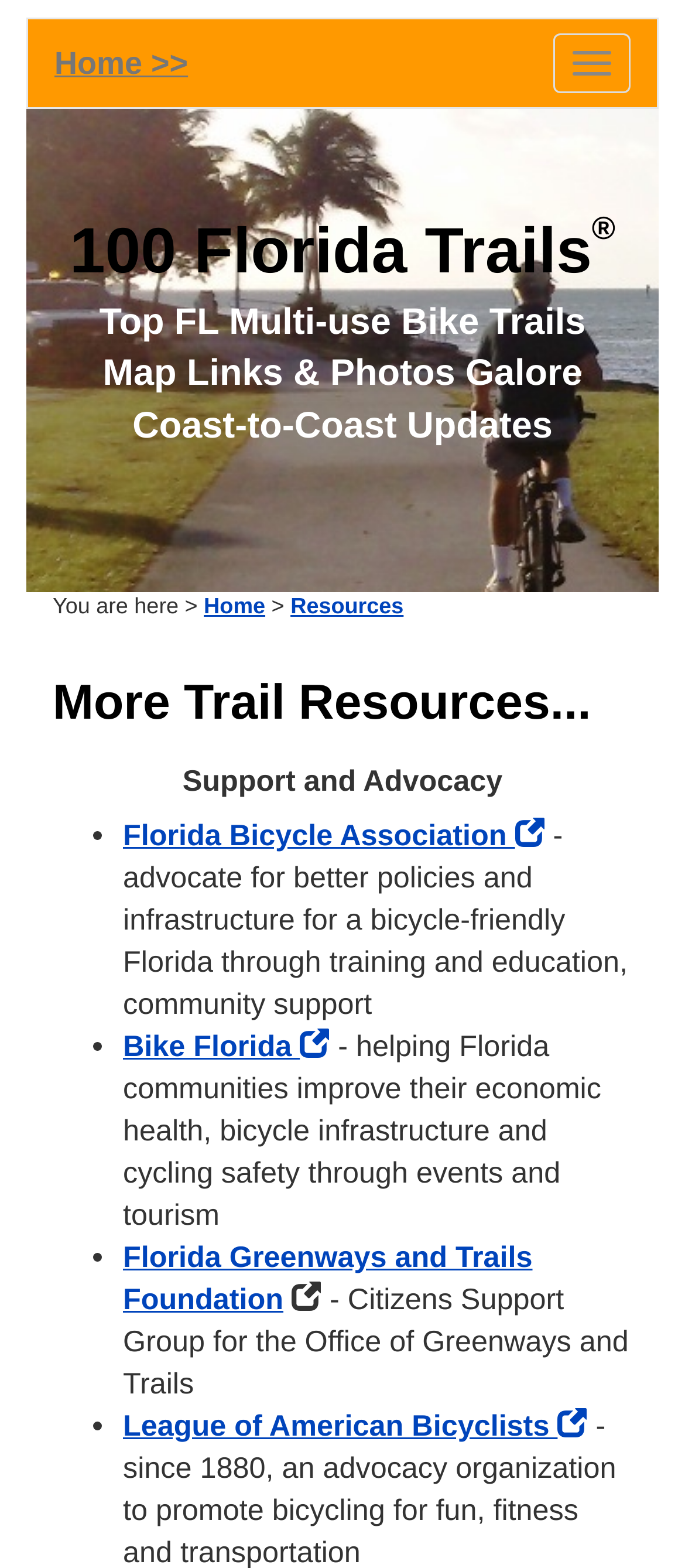Bounding box coordinates are specified in the format (top-left x, top-left y, bottom-right x, bottom-right y). All values are floating point numbers bounded between 0 and 1. Please provide the bounding box coordinate of the region this sentence describes: Florida Bicycle Association

[0.179, 0.523, 0.795, 0.544]